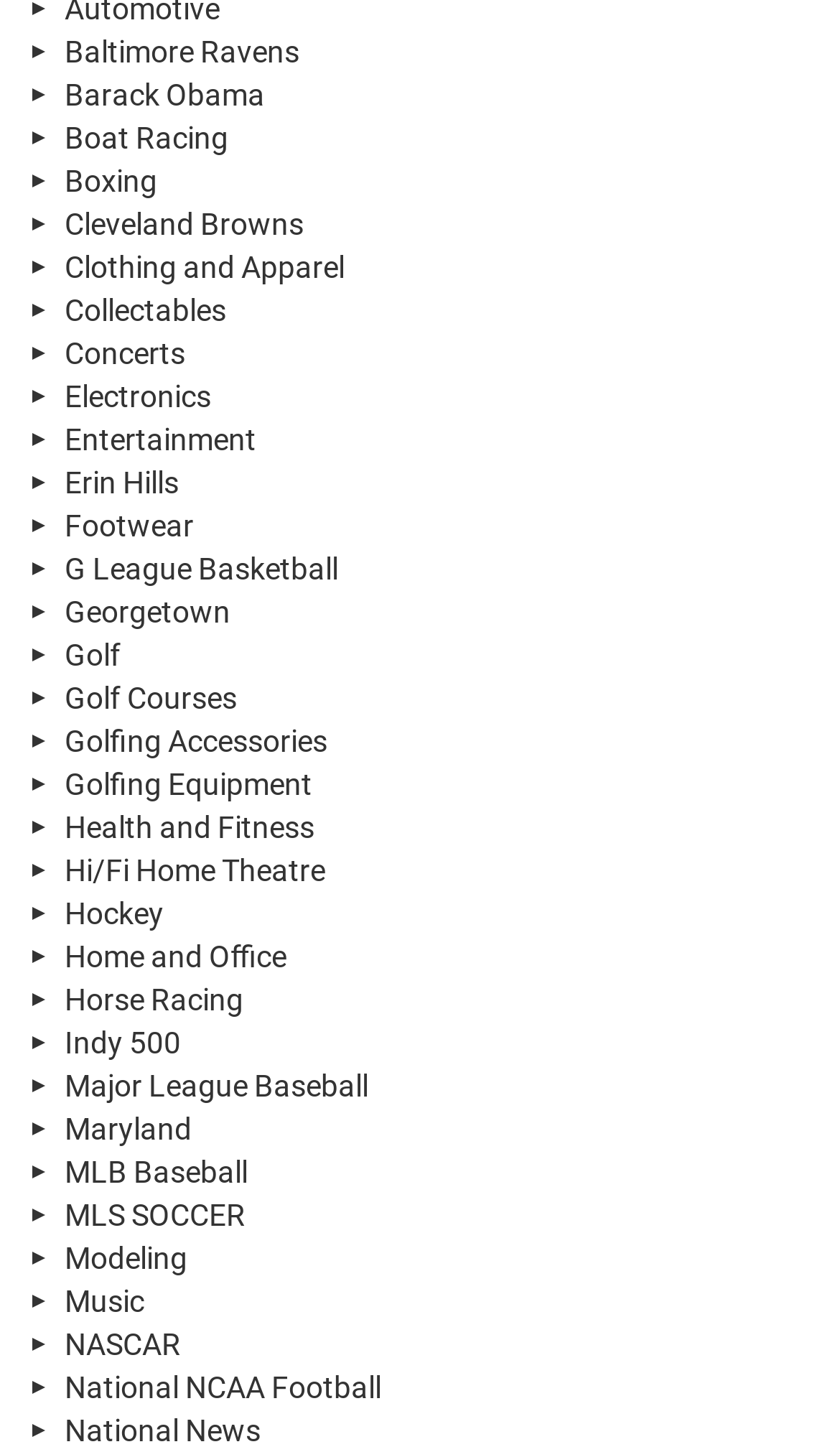Please determine the bounding box coordinates of the element to click on in order to accomplish the following task: "Explore National NCAA Football". Ensure the coordinates are four float numbers ranging from 0 to 1, i.e., [left, top, right, bottom].

[0.026, 0.94, 0.974, 0.97]